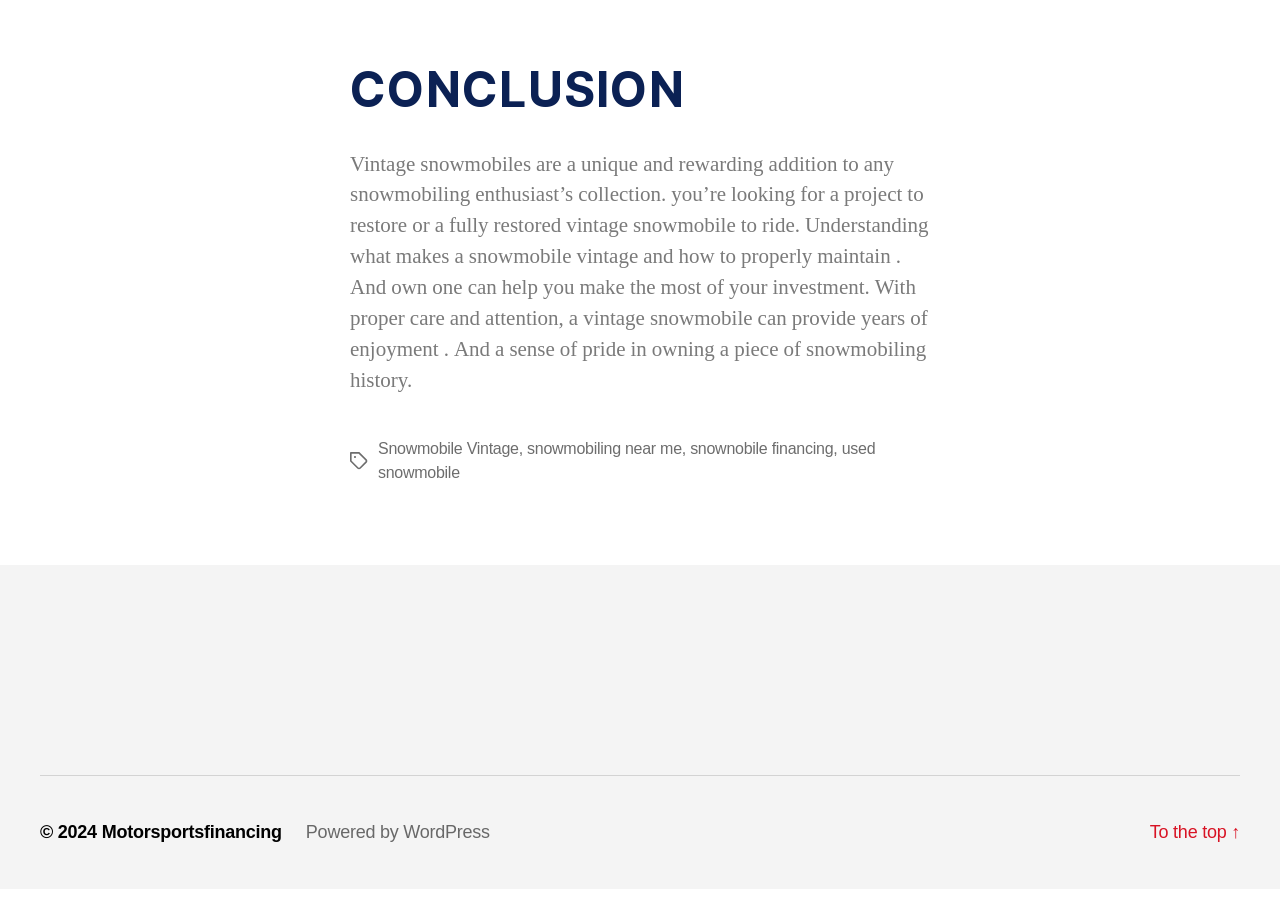What platform is this webpage built on?
Using the details shown in the screenshot, provide a comprehensive answer to the question.

The webpage is built on WordPress, which can be inferred from the link 'Powered by WordPress' at the bottom of the webpage.